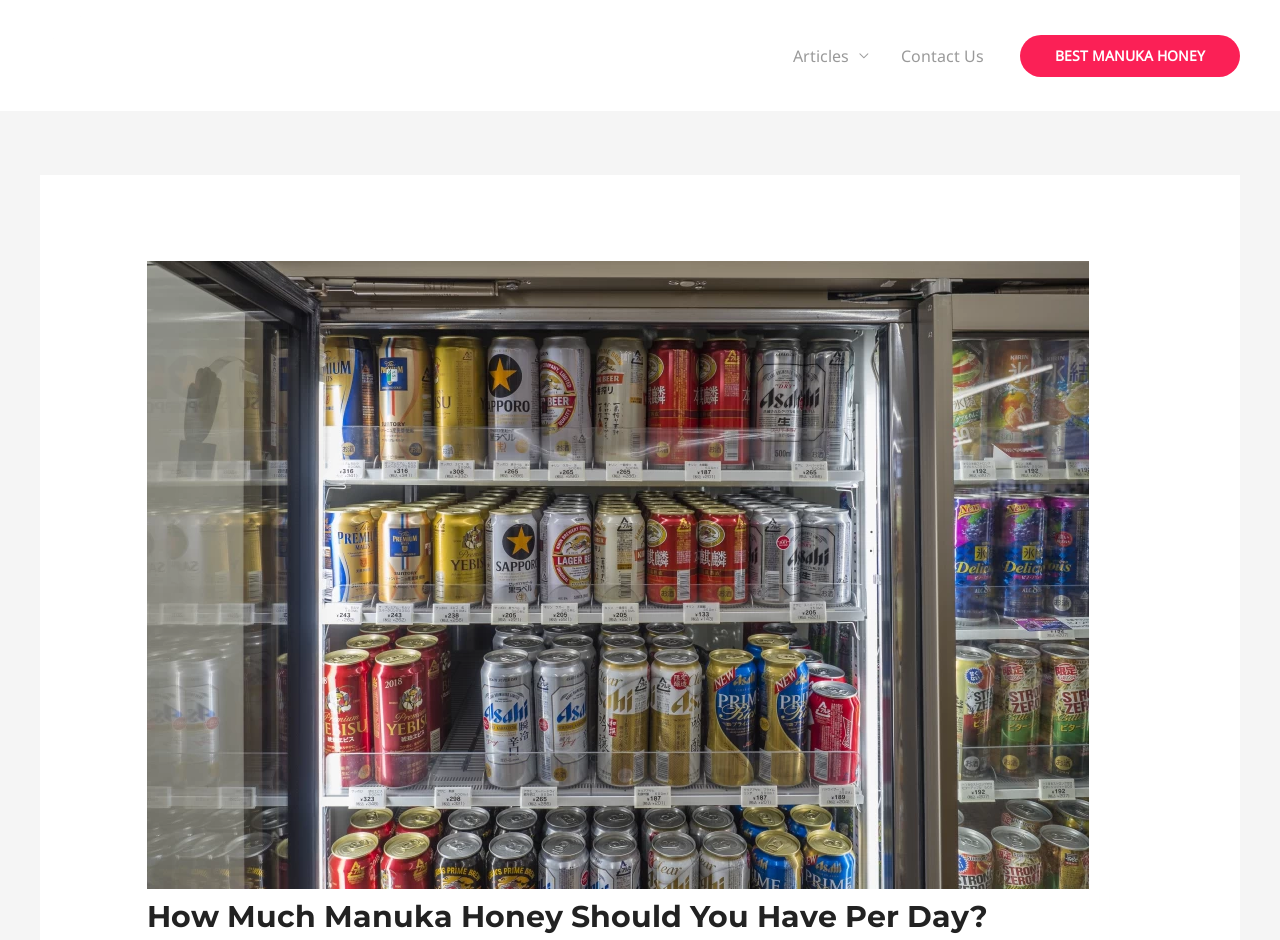What is the color of the shirt in the image?
Provide a concise answer using a single word or phrase based on the image.

Black and white